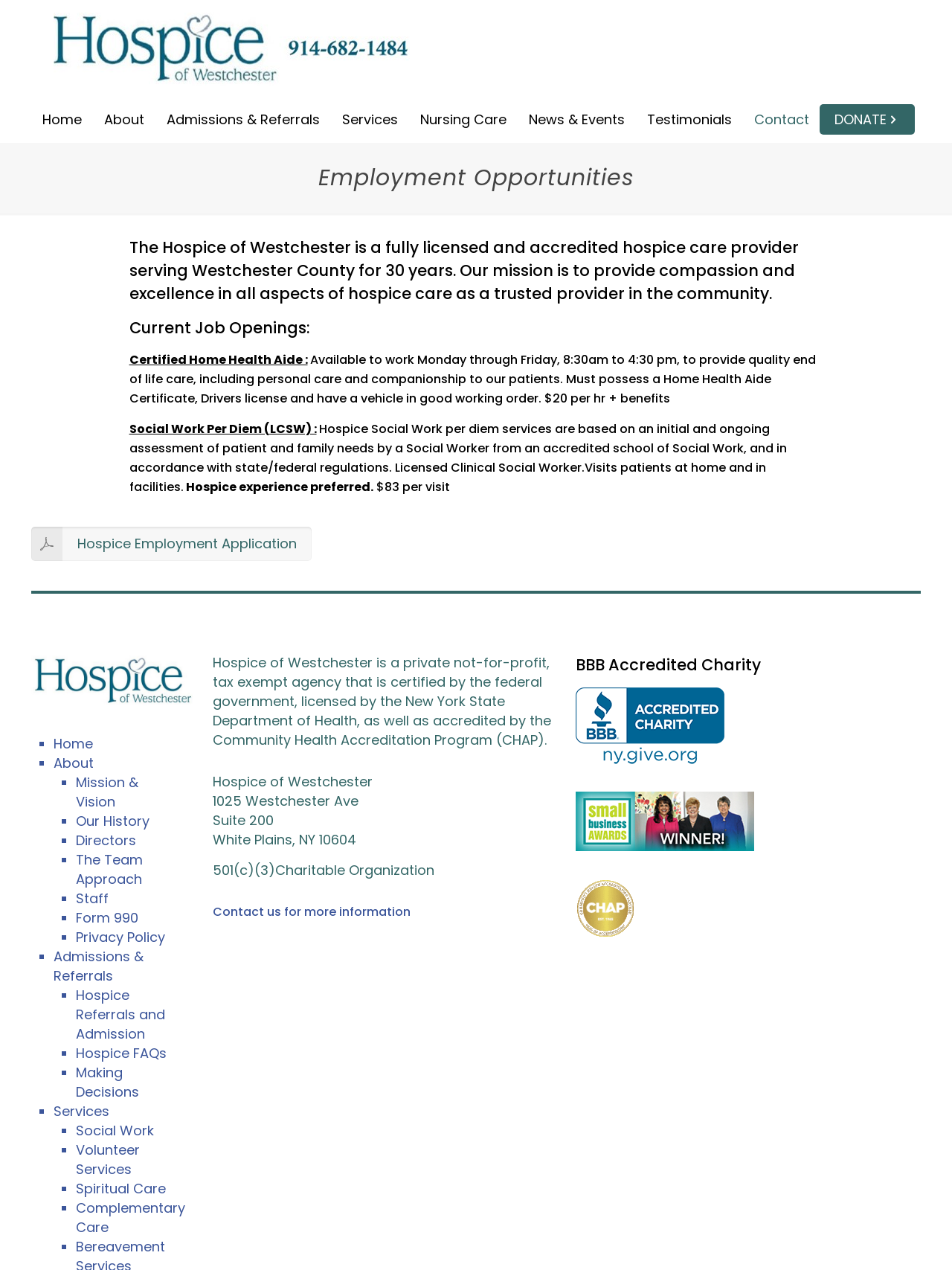Answer the following in one word or a short phrase: 
How much does the organization pay per visit for Social Work Per Diem?

$83 per visit